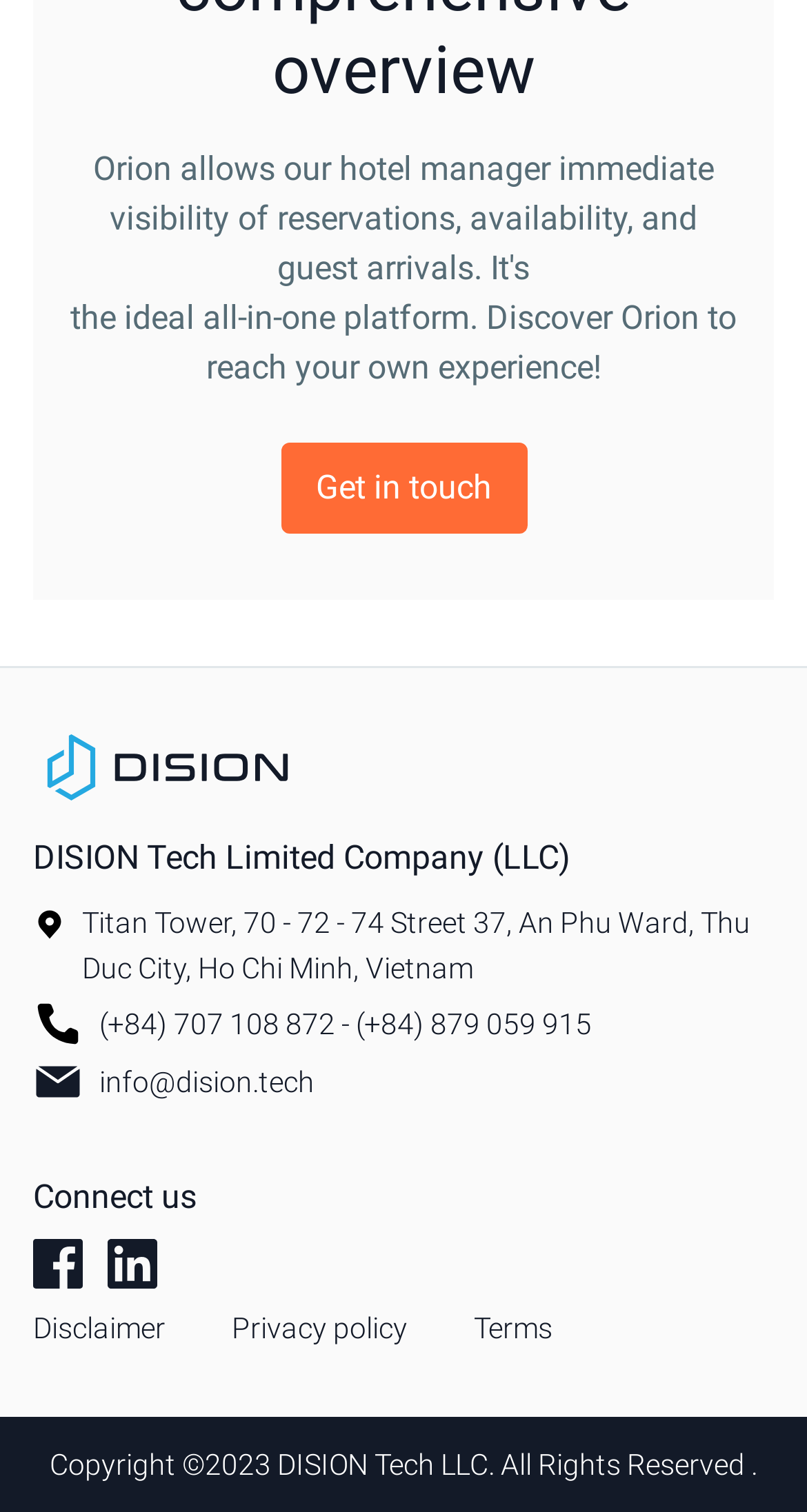Give a concise answer of one word or phrase to the question: 
How can I contact the company?

Phone or email